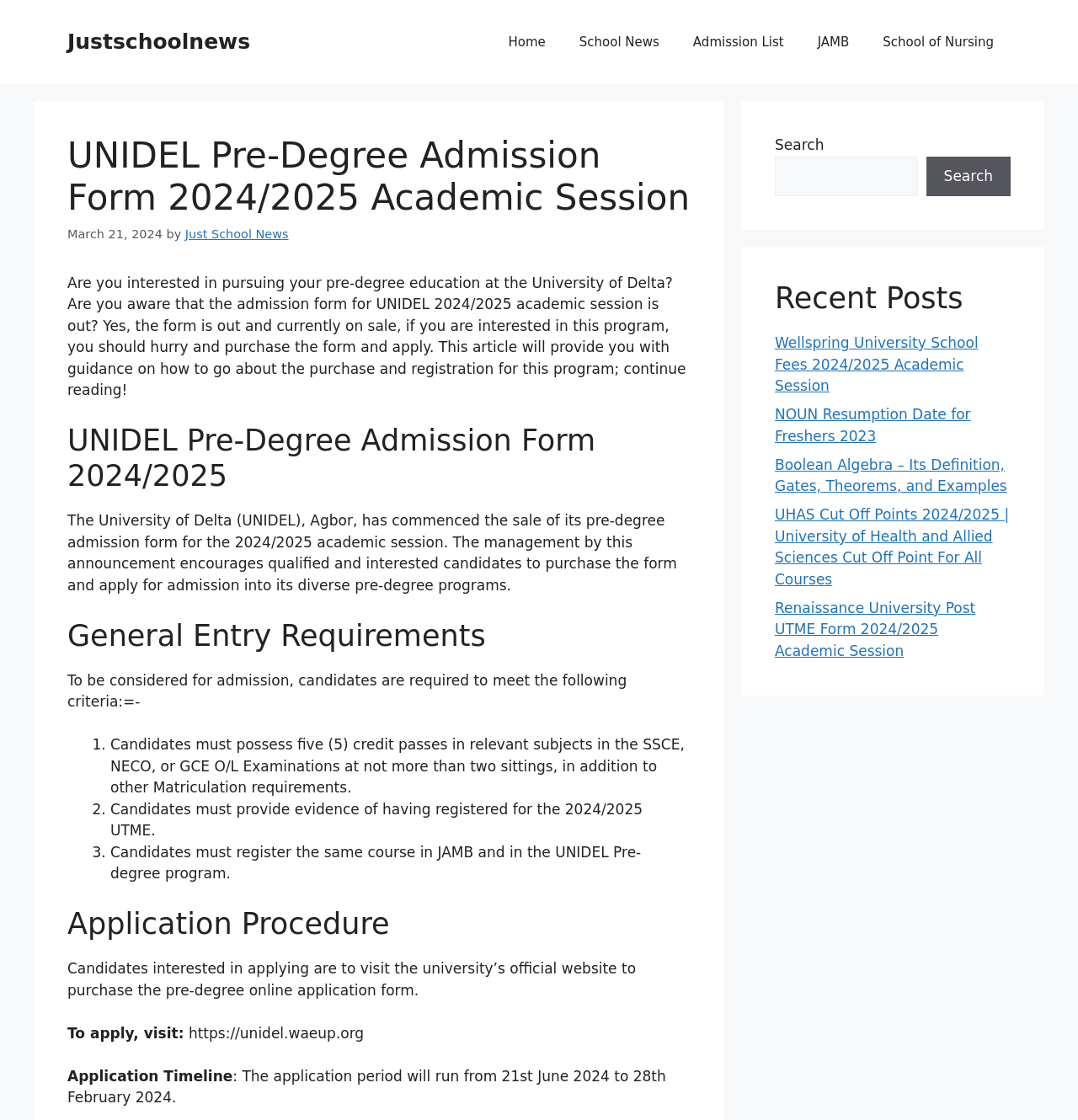Locate the bounding box coordinates of the clickable area needed to fulfill the instruction: "Go to the School of Nursing page".

[0.803, 0.015, 0.938, 0.06]